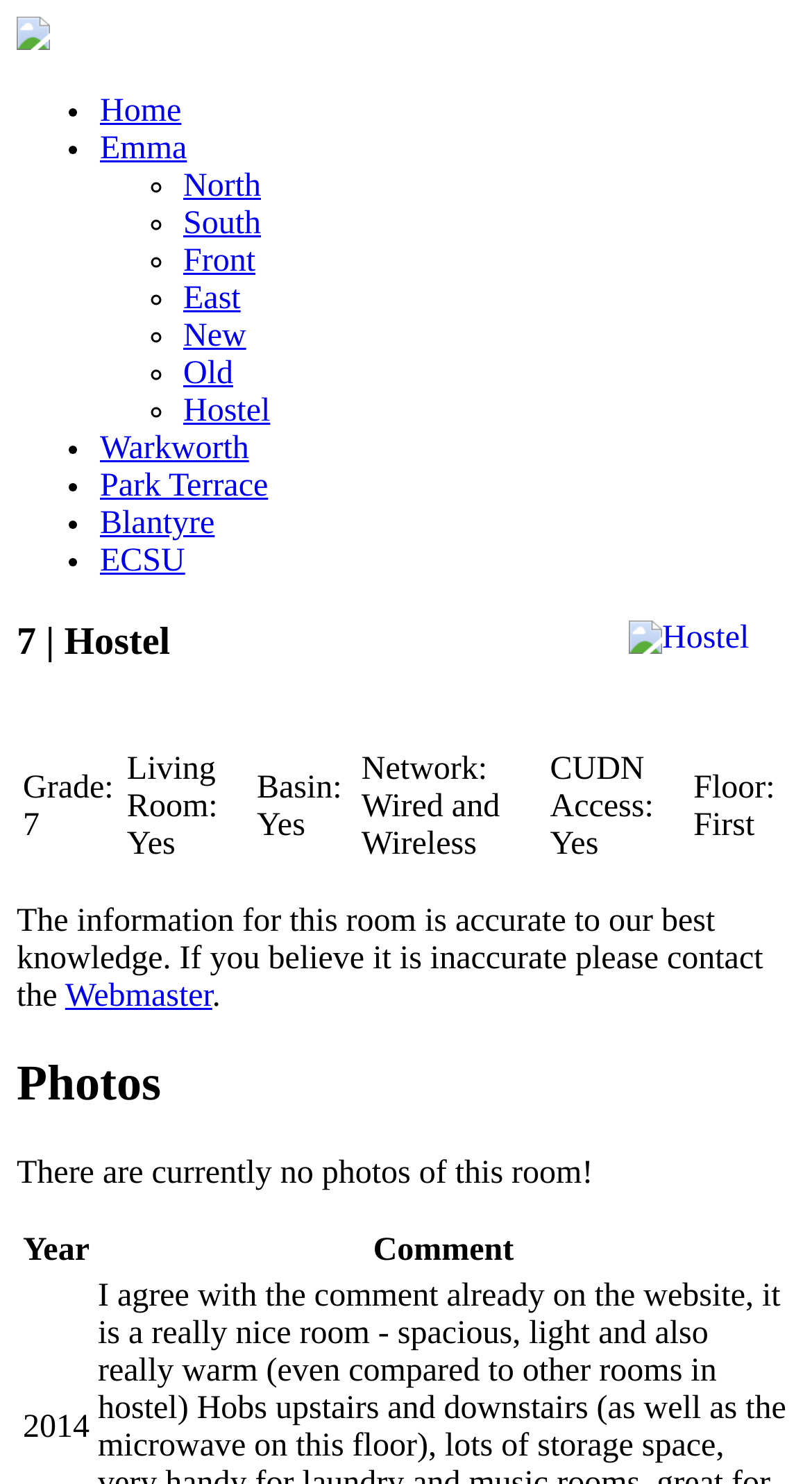Determine the bounding box coordinates for the region that must be clicked to execute the following instruction: "View the image of 'Atilla the Hun'".

None